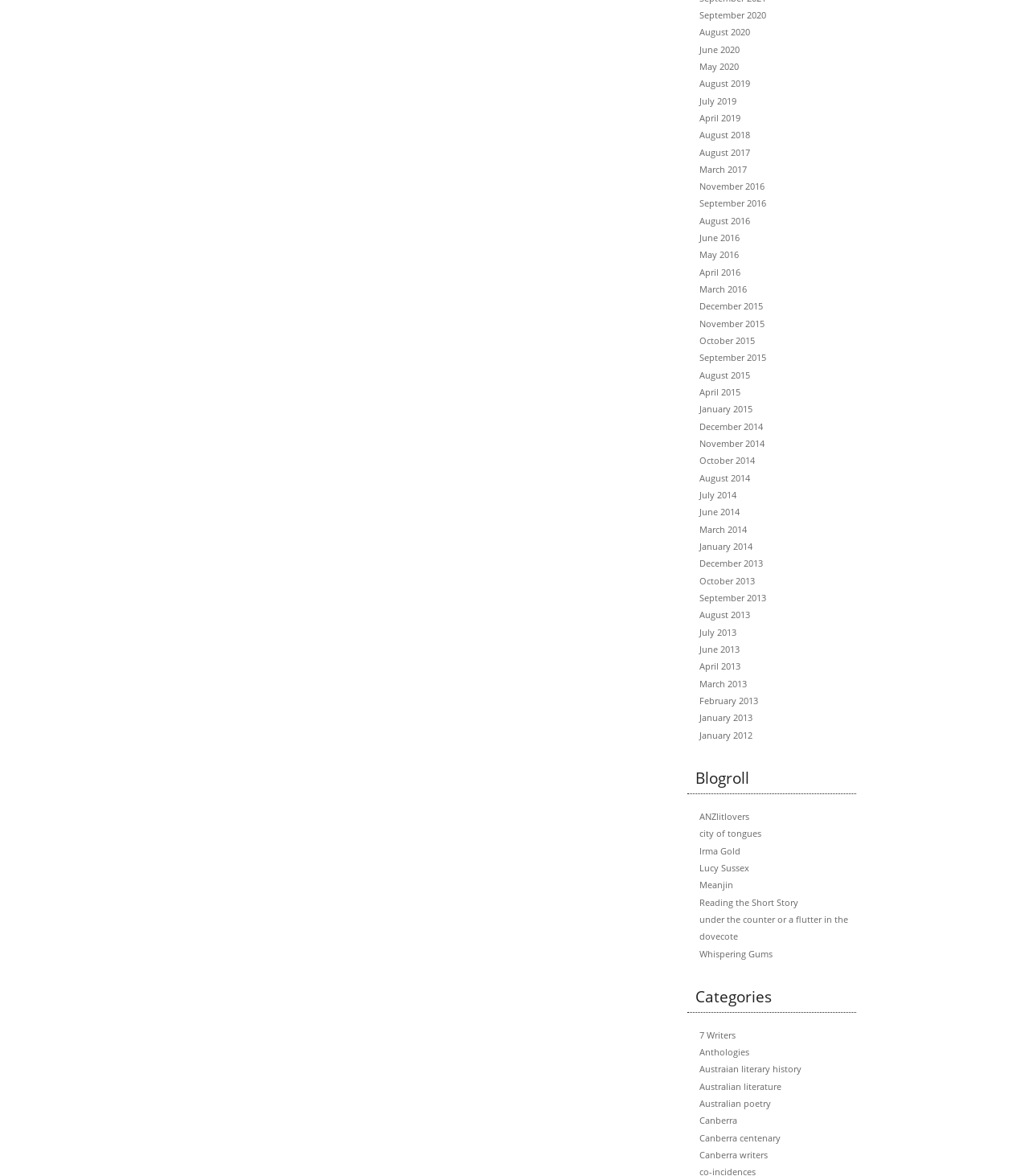Given the content of the image, can you provide a detailed answer to the question?
What is the category with the most links?

I analyzed the list of links on the webpage and found that the category with the most links is the list of months, which includes links to different months from 2012 to 2020.